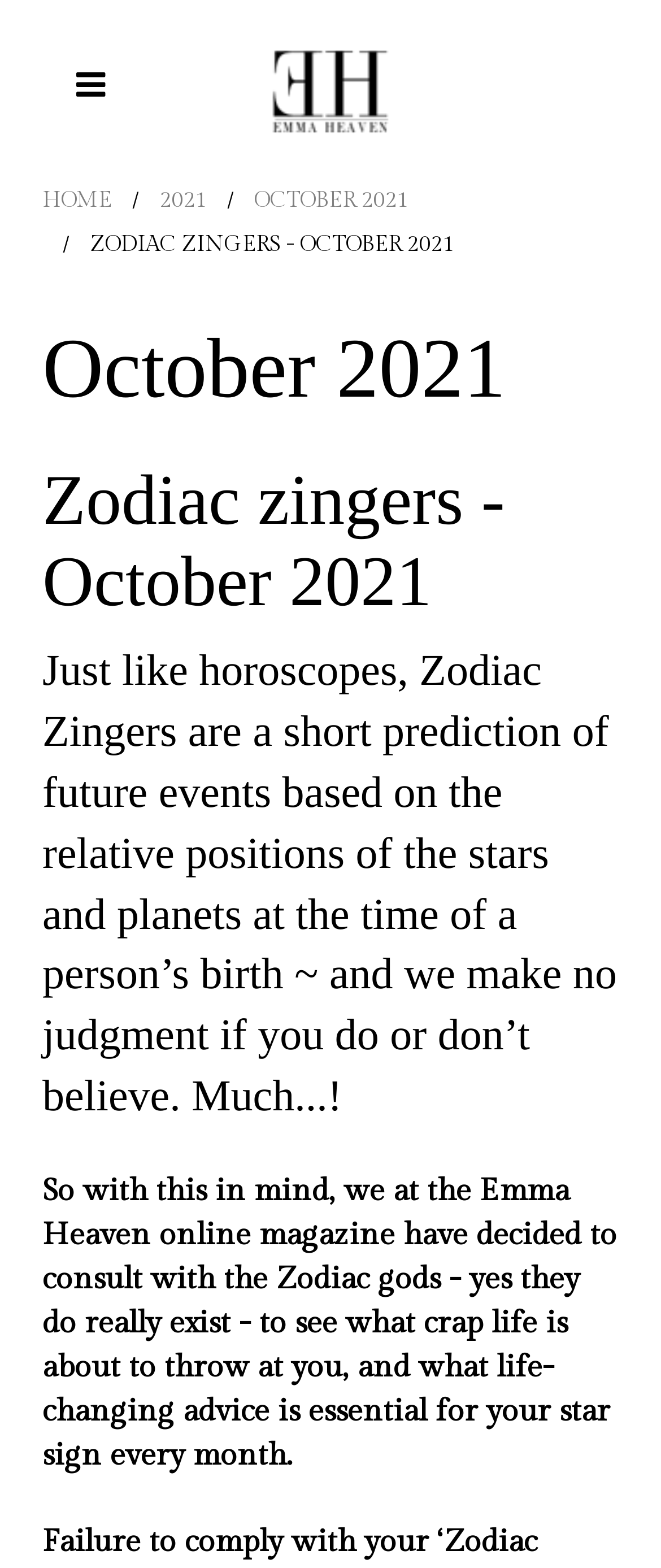Using the provided element description: "alt="Demo"", determine the bounding box coordinates of the corresponding UI element in the screenshot.

[0.374, 0.041, 0.626, 0.064]